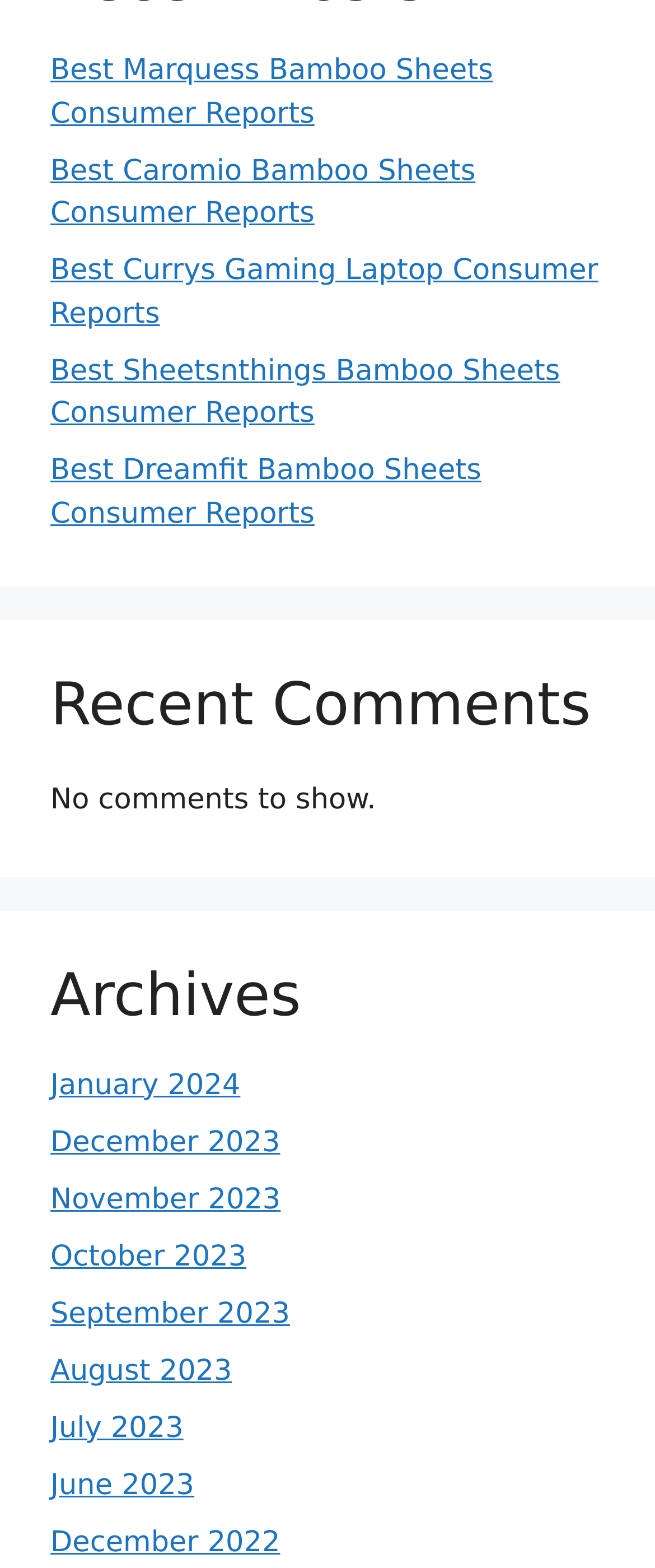Provide a brief response using a word or short phrase to this question:
What is the text of the static text element?

No comments to show.